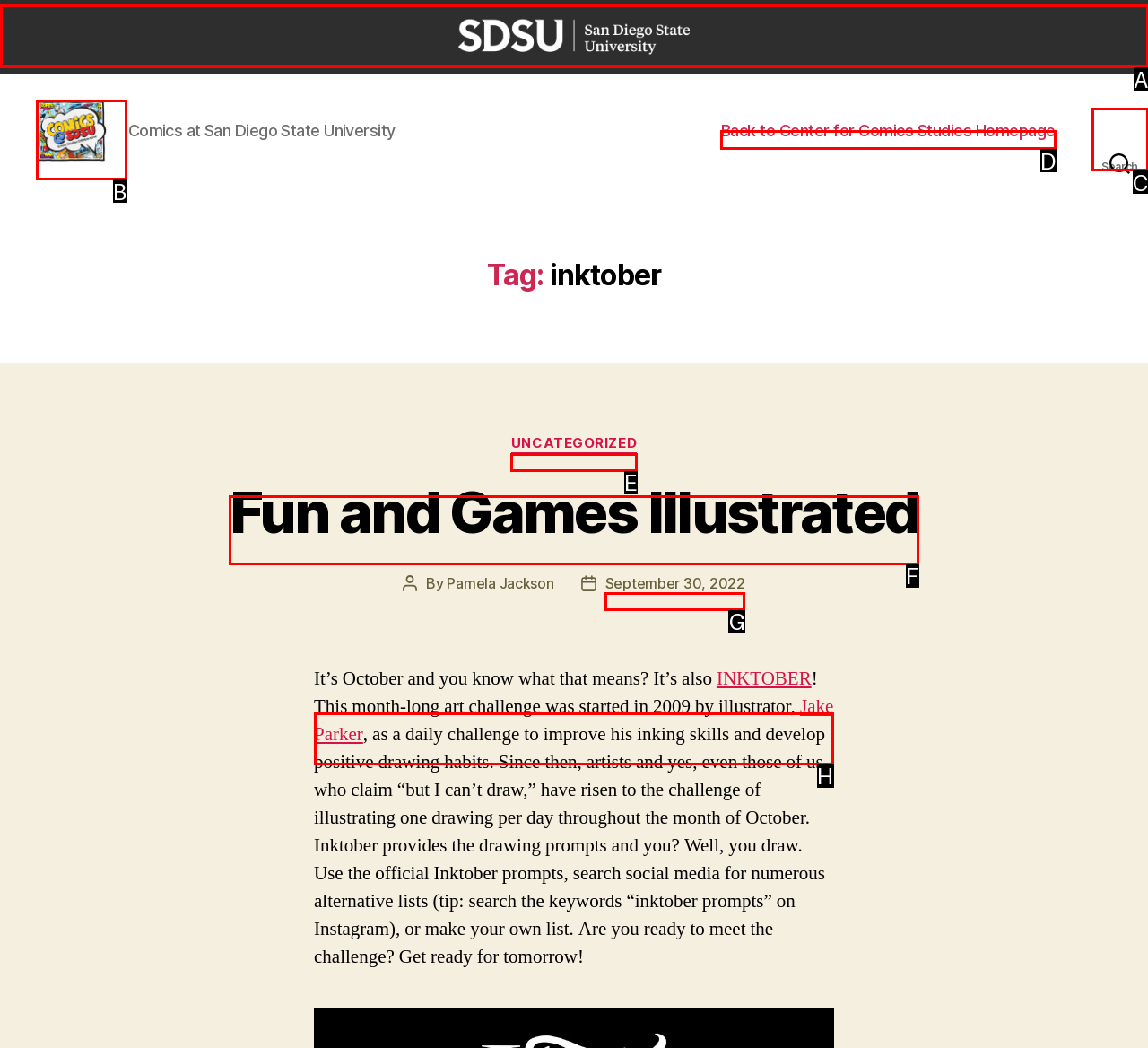Select the letter of the UI element you need to click on to fulfill this task: Click on Mica Flakes. Write down the letter only.

None